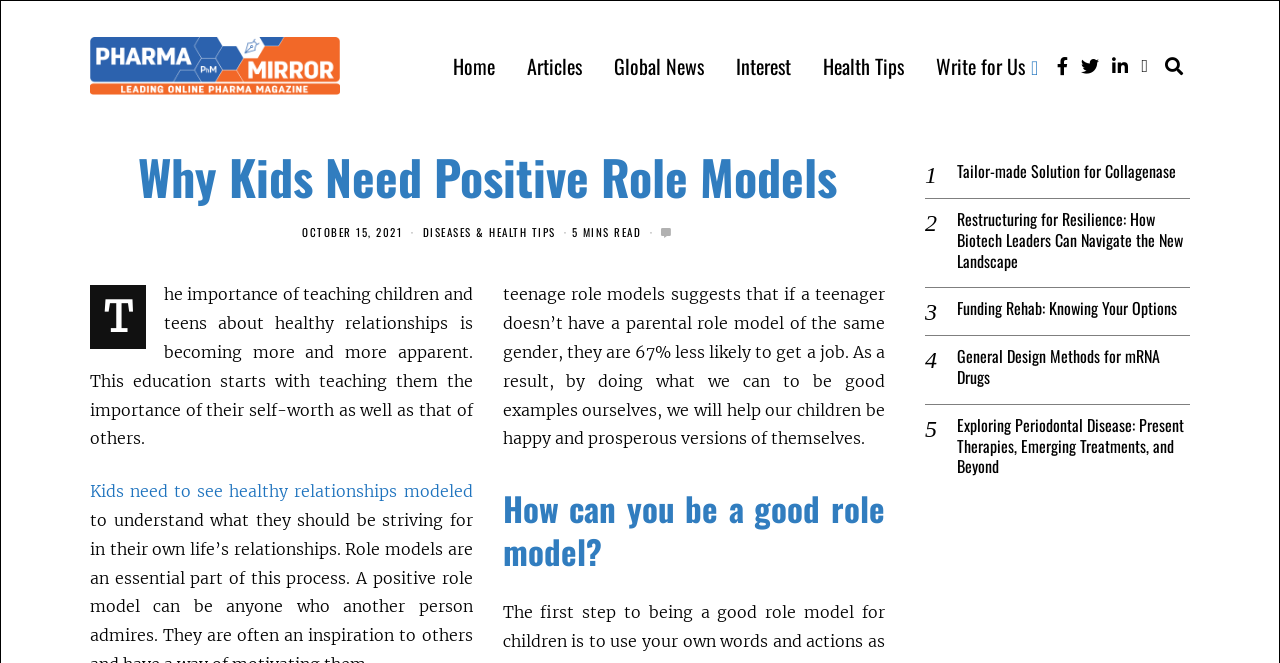From the element description Tailor-made Solution for Collagenase, predict the bounding box coordinates of the UI element. The coordinates must be specified in the format (top-left x, top-left y, bottom-right x, bottom-right y) and should be within the 0 to 1 range.

[0.748, 0.243, 0.93, 0.274]